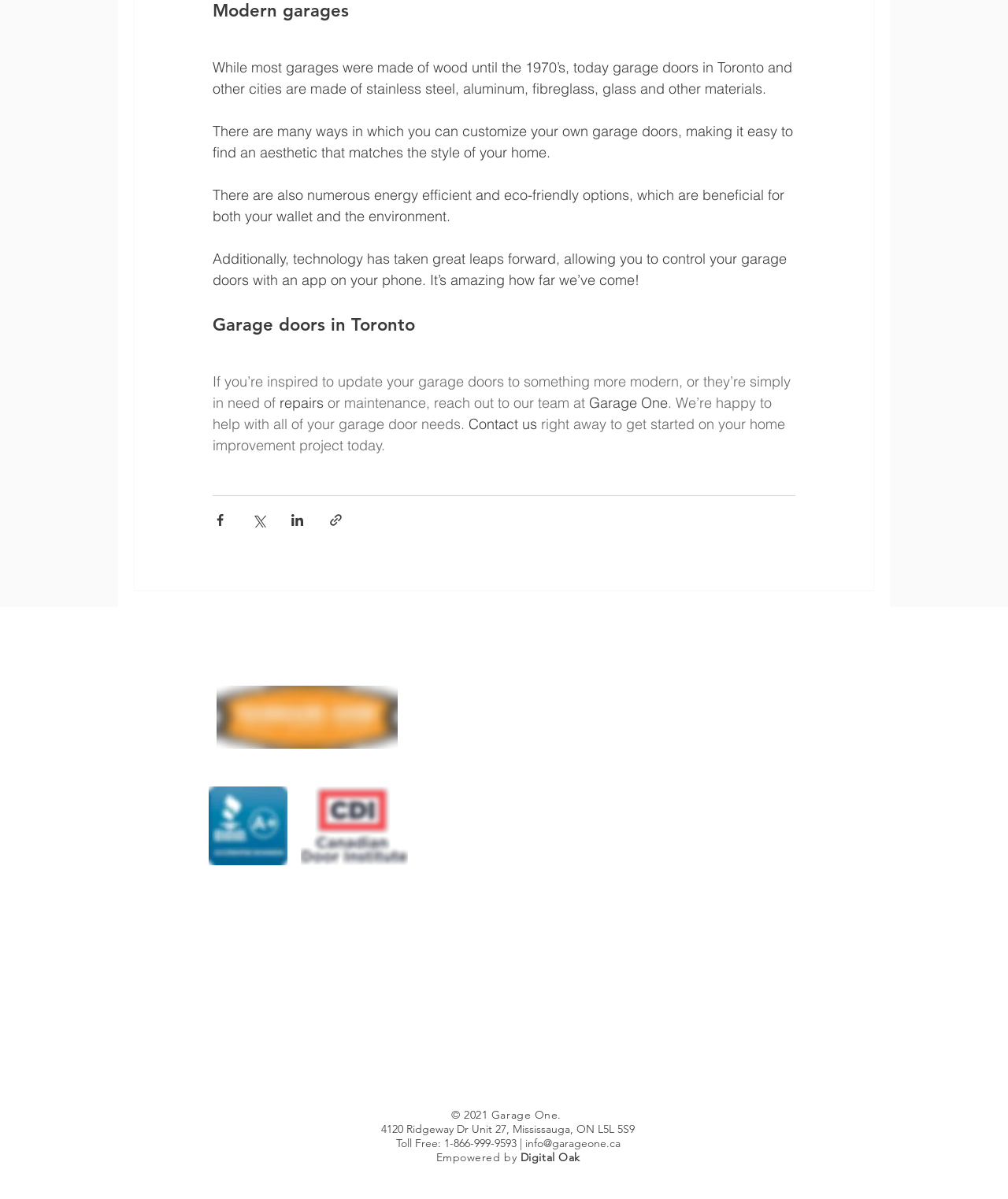What materials are garage doors in Toronto made of?
Please provide a single word or phrase answer based on the image.

stainless steel, aluminum, fibreglass, glass